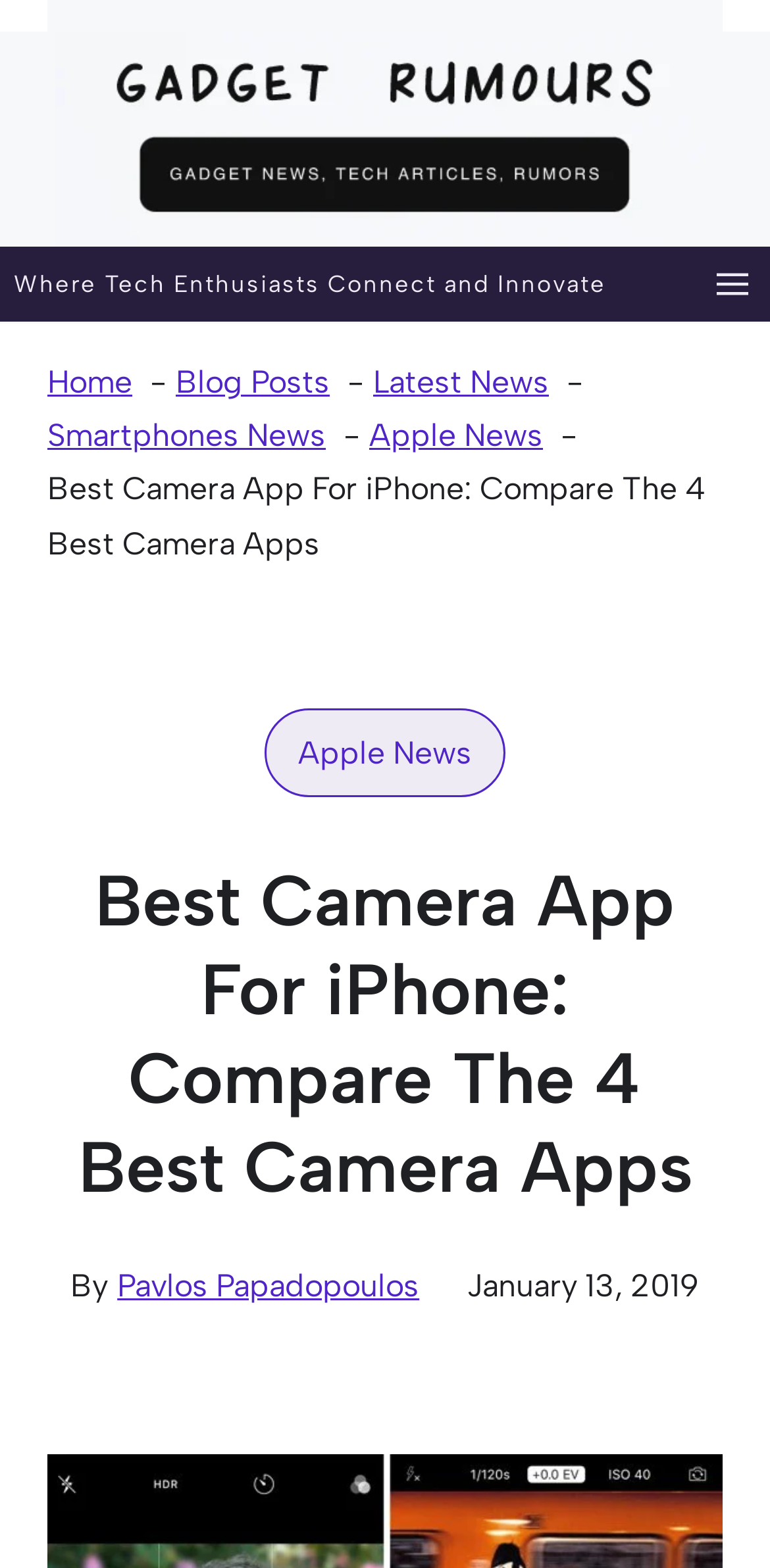Who is the author of the article?
Please respond to the question with a detailed and well-explained answer.

I determined the author of the article by looking at the link element with the text 'Pavlos Papadopoulos' which is located near the time element.